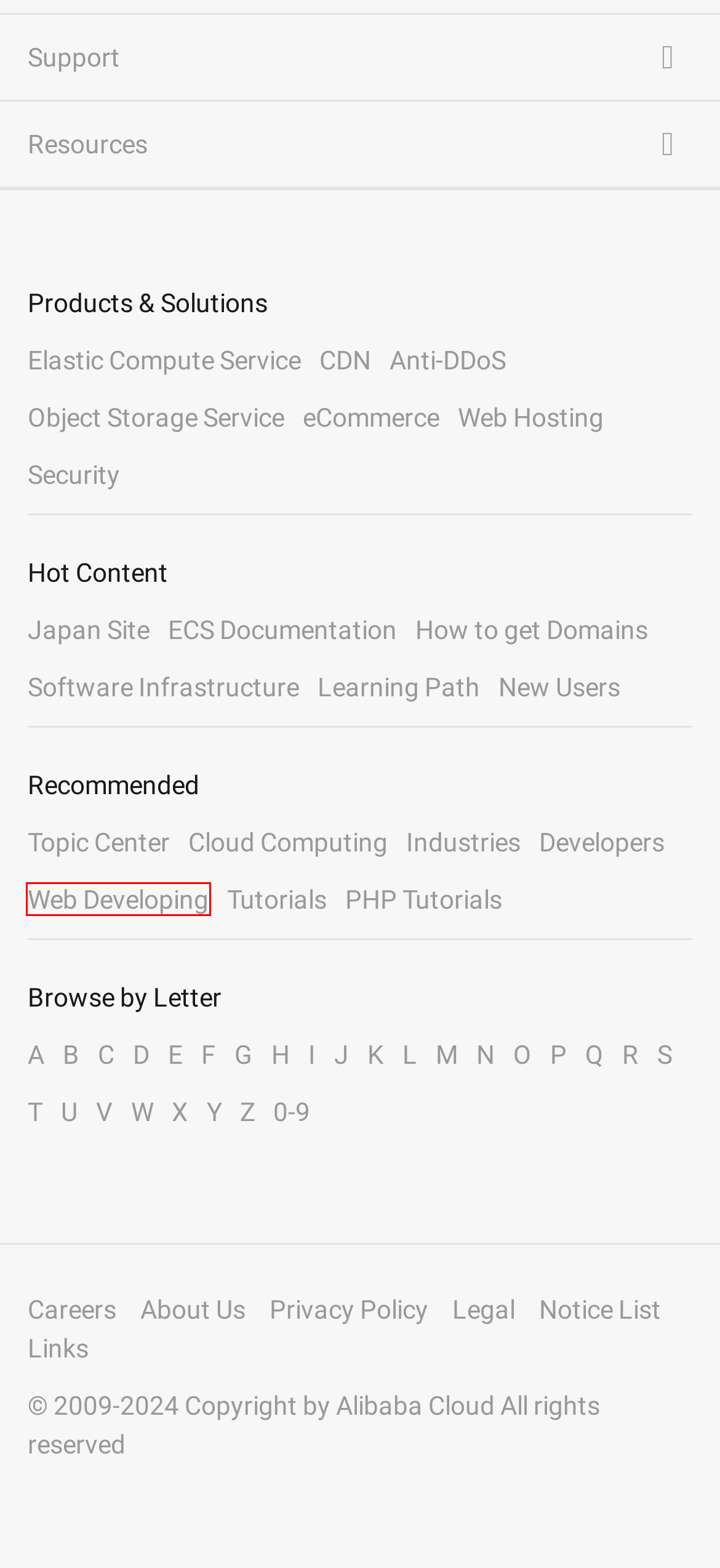Examine the screenshot of the webpage, which has a red bounding box around a UI element. Select the webpage description that best fits the new webpage after the element inside the red bounding box is clicked. Here are the choices:
A. Learn the Latest News of Different Industries and Bring Your Business to Success - Alibaba Cloud
B. Alibaba Cloud News Network
C. Programming Language & Operating System You Should Know to Be A Developer - Alibaba Cloud
D. Software Infrastructure-Marketplace - Alibaba Cloud
E. Alibaba Cloud Careers
F. Online PHP tutorials: articles, code examples, news - Alibaba Cloud
G. How to Become A Web Developer? What A Web Developer Should Learn? - Alibaba Cloud
H. Learn What Are Happening in the World of Cloud Computing - Alibaba Cloud

G